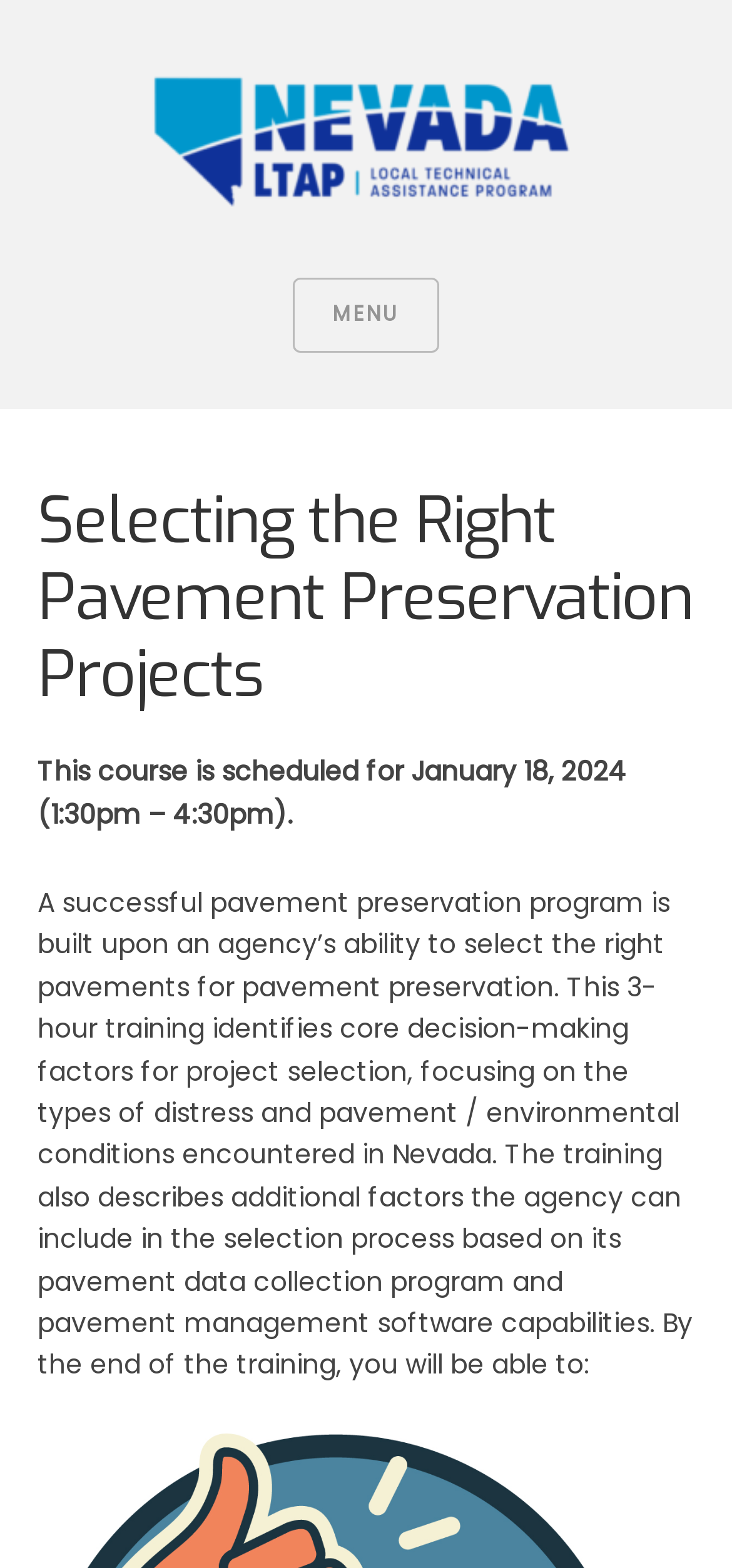Provide an in-depth caption for the contents of the webpage.

The webpage is a course catalog page for "Selecting the Right Pavement Preservation Projects" on the Nevada LTAP Course Catalog website. At the top left of the page, there is a link to the course catalog, accompanied by an image with the same name. Below this, there is a button labeled "MENU" positioned roughly in the middle of the page.

The main content of the page is divided into sections. The first section is a header that displays the course title, "Selecting the Right Pavement Preservation Projects". Below this header, there is a paragraph of text that provides information about the course schedule, stating that it is scheduled for January 18, 2024, from 1:30 pm to 4:30 pm.

The next section of the page provides a detailed description of the course, explaining that it focuses on selecting the right pavements for pavement preservation and identifying core decision-making factors for project selection. The description also mentions that the training will cover additional factors that agencies can include in the selection process based on their pavement data collection program and pavement management software capabilities. The course objectives are also stated, which is to enable participants to select the right pavements for preservation by the end of the training.